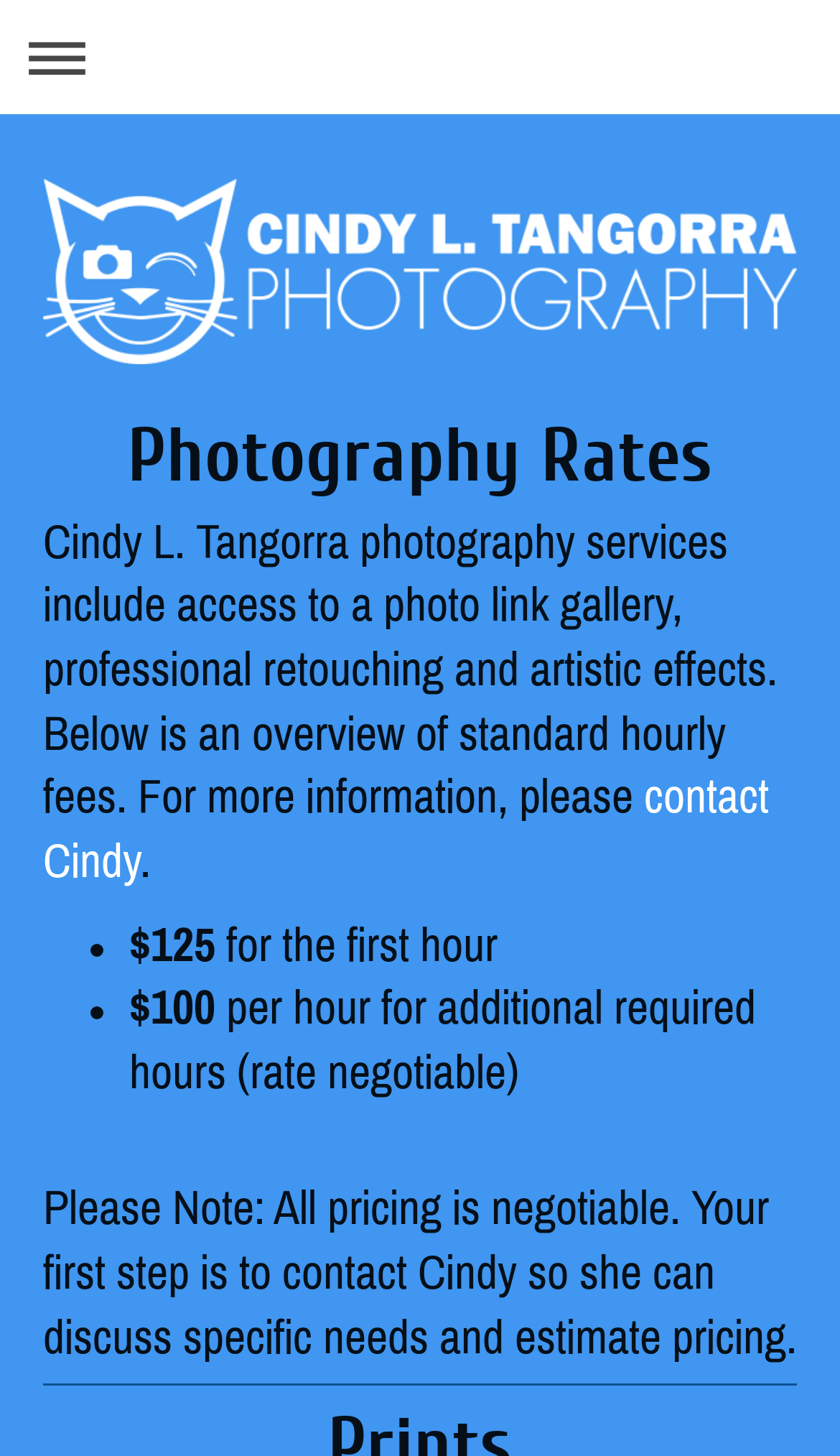What is the rate for additional required hours?
Please answer the question with a detailed and comprehensive explanation.

According to the webpage, the rate for additional required hours is $100 per hour, as indicated by the StaticText element with bounding box coordinates [0.154, 0.673, 0.256, 0.711].